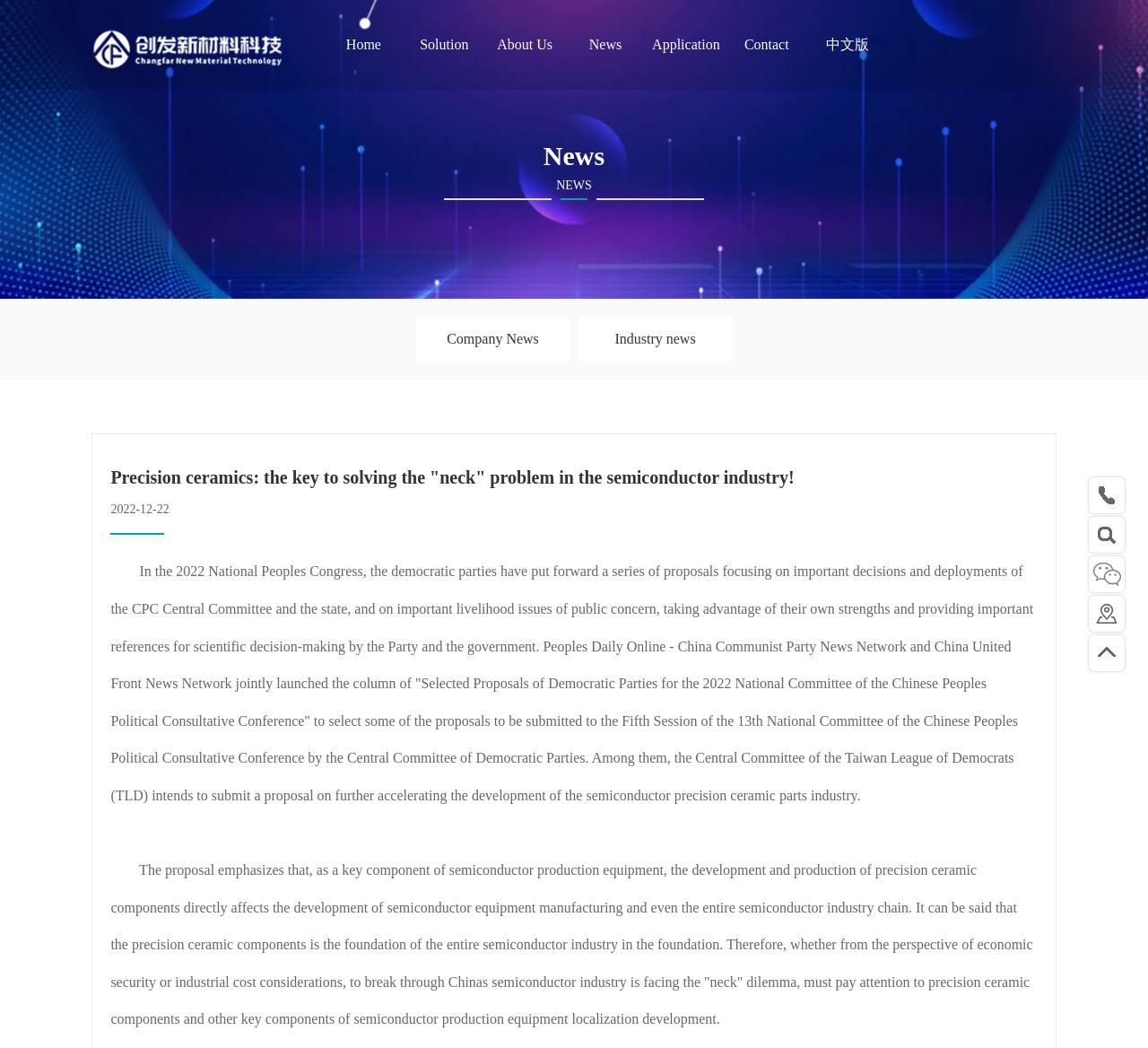How many navigation links are at the top of the webpage?
Please look at the screenshot and answer using one word or phrase.

7